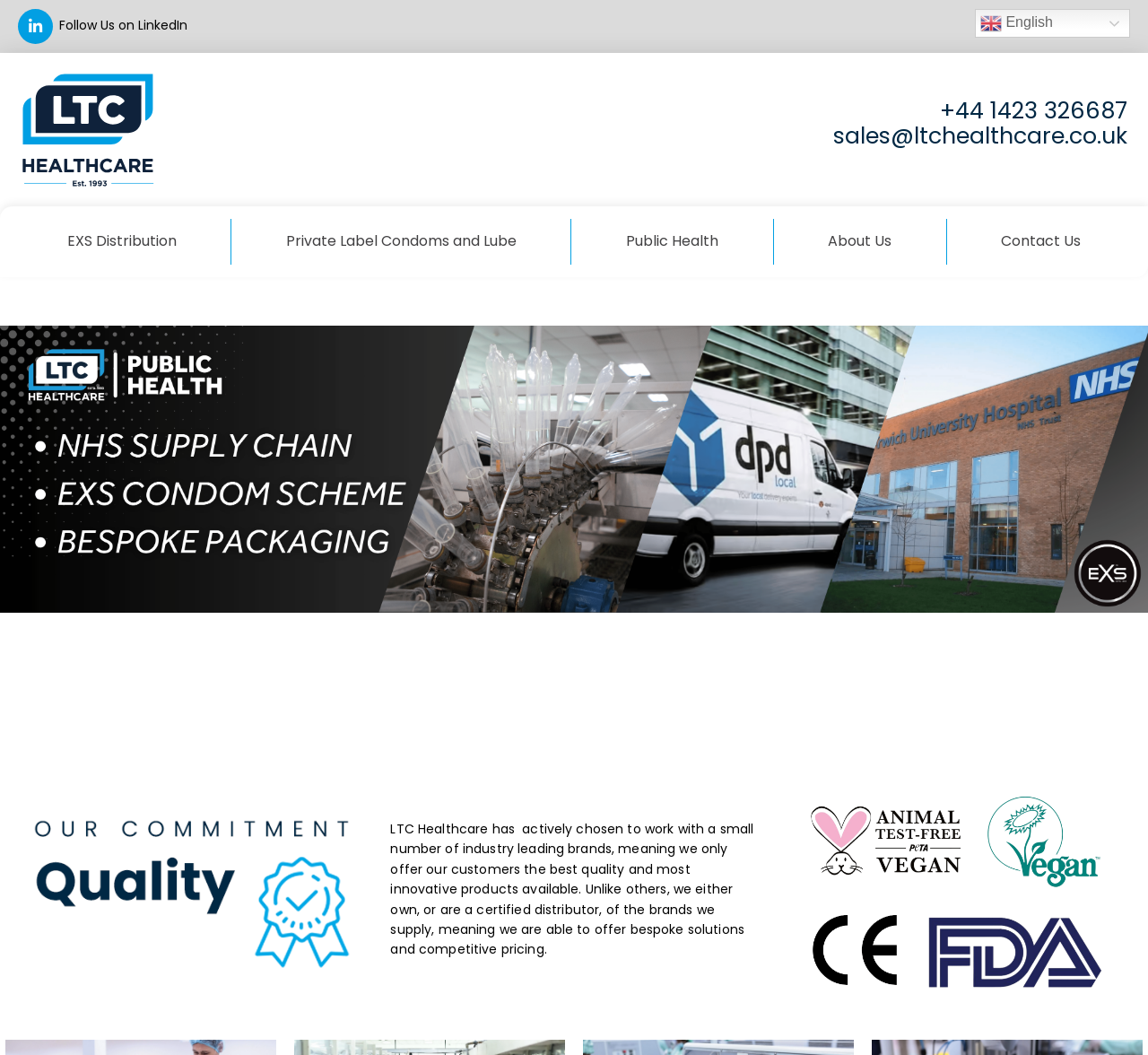Use a single word or phrase to respond to the question:
What is the company's phone number?

+44 1423 326687